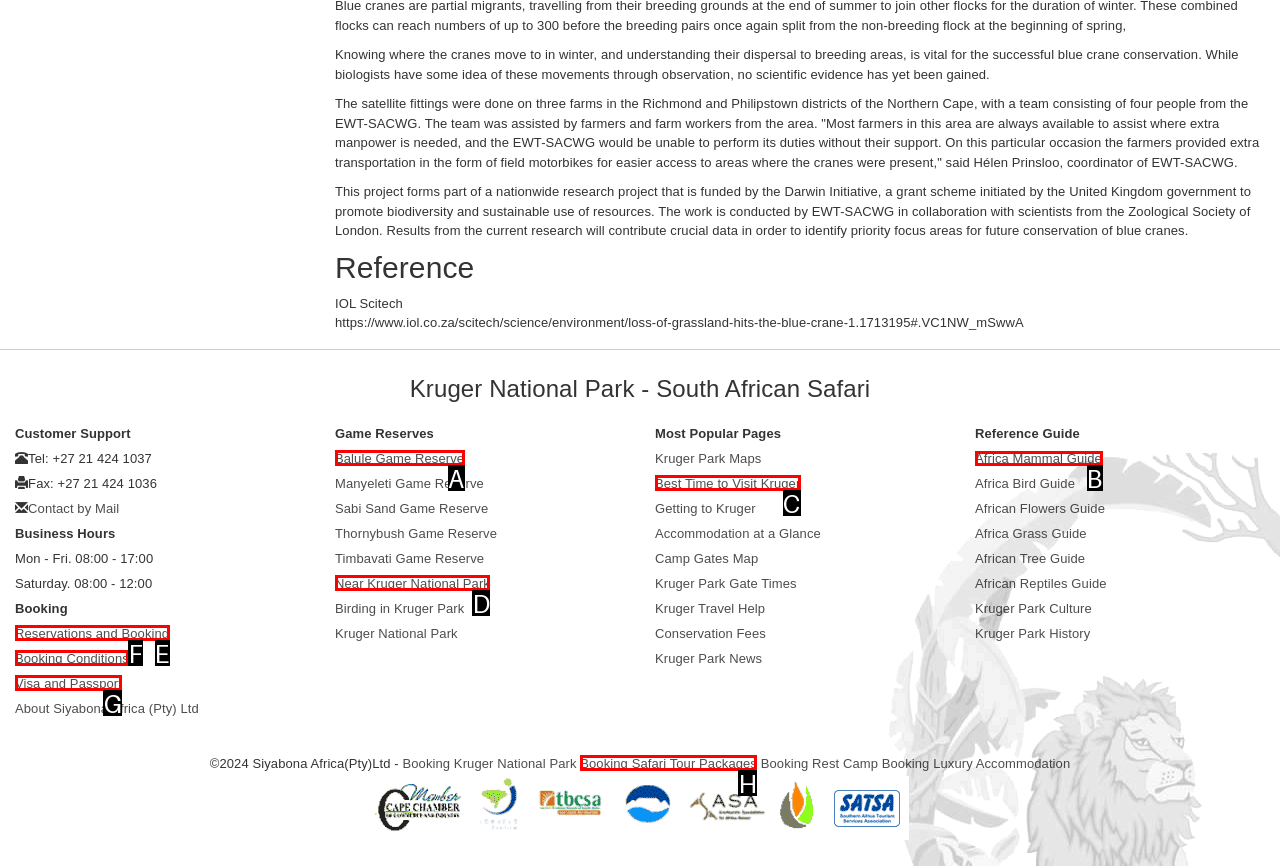Which option should I select to accomplish the task: View Africa Mammal Guide? Respond with the corresponding letter from the given choices.

B